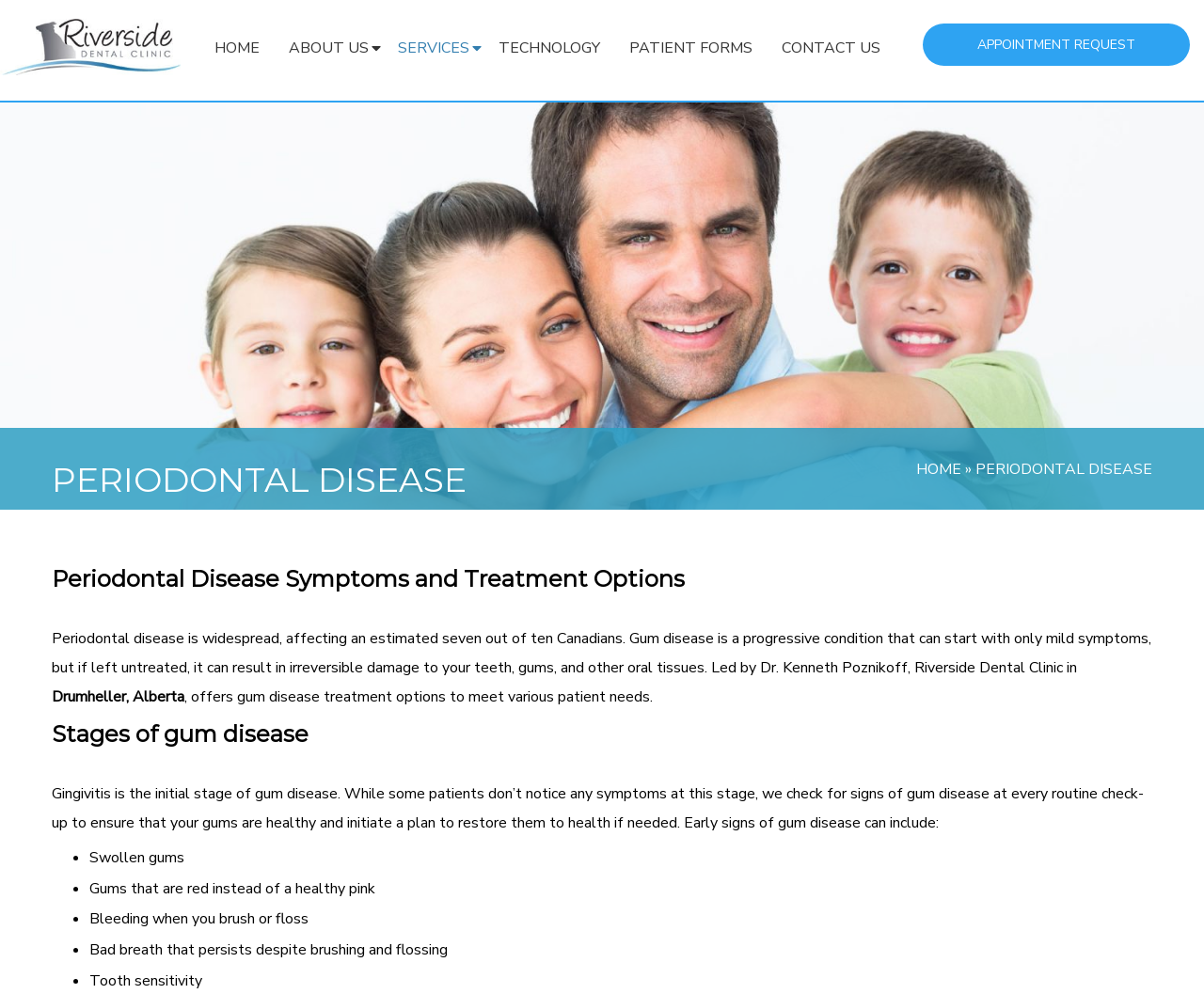Determine the coordinates of the bounding box that should be clicked to complete the instruction: "Click on the 'Periodontal Disease' heading". The coordinates should be represented by four float numbers between 0 and 1: [left, top, right, bottom].

[0.043, 0.453, 0.488, 0.513]